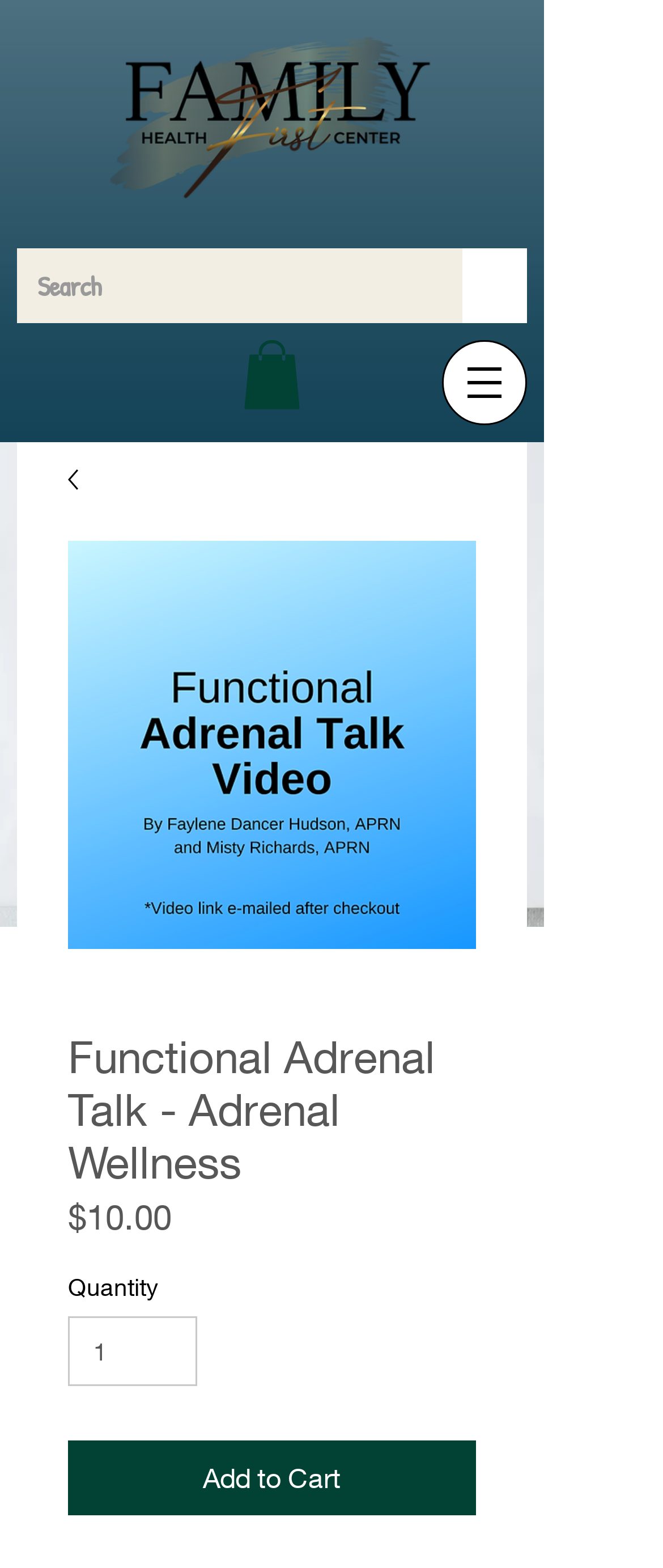What is the minimum quantity that can be purchased?
Please provide a comprehensive answer to the question based on the webpage screenshot.

I found the minimum quantity that can be purchased by looking at the 'Quantity' spinbutton, which has a minimum value of 1.